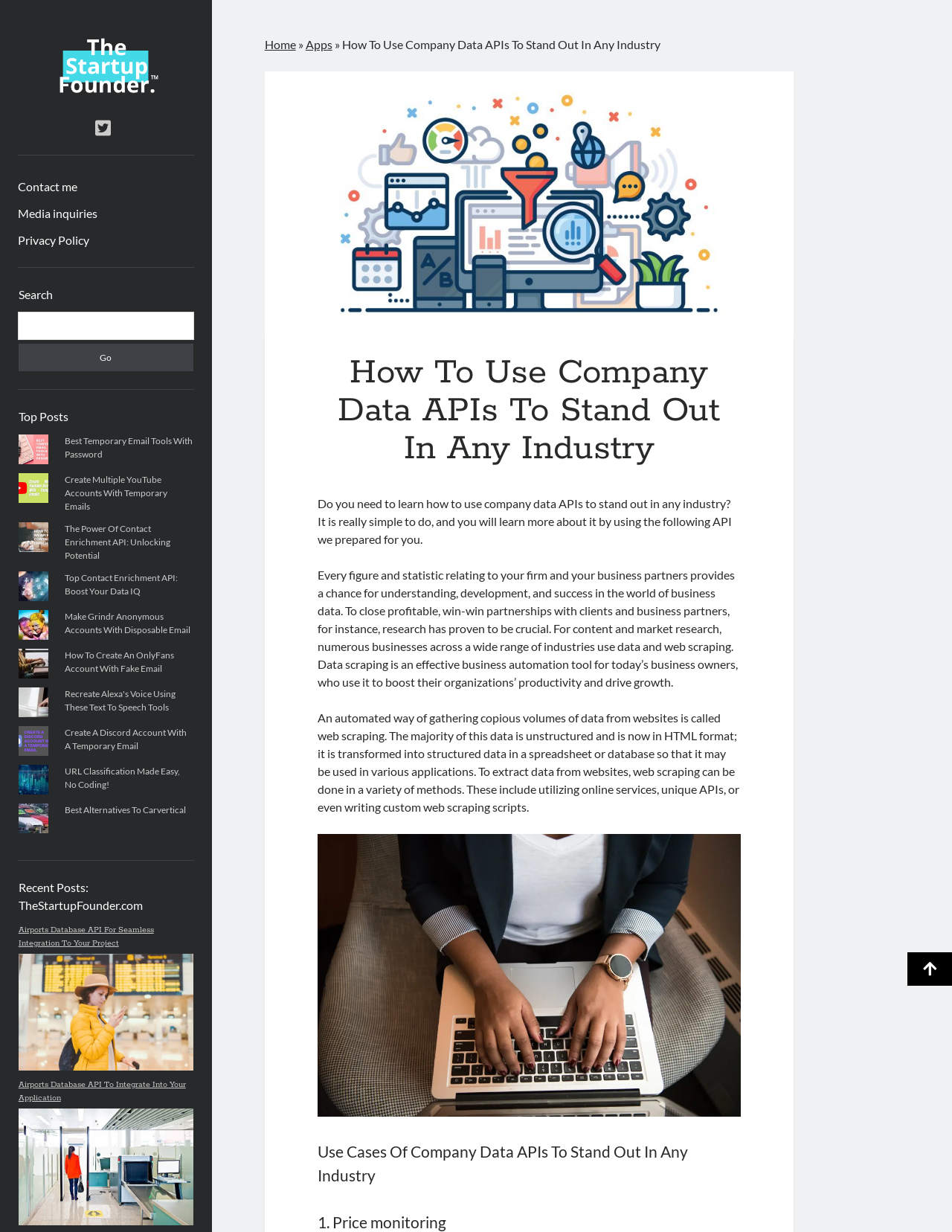Indicate the bounding box coordinates of the element that needs to be clicked to satisfy the following instruction: "Search for something". The coordinates should be four float numbers between 0 and 1, i.e., [left, top, right, bottom].

[0.019, 0.254, 0.203, 0.301]